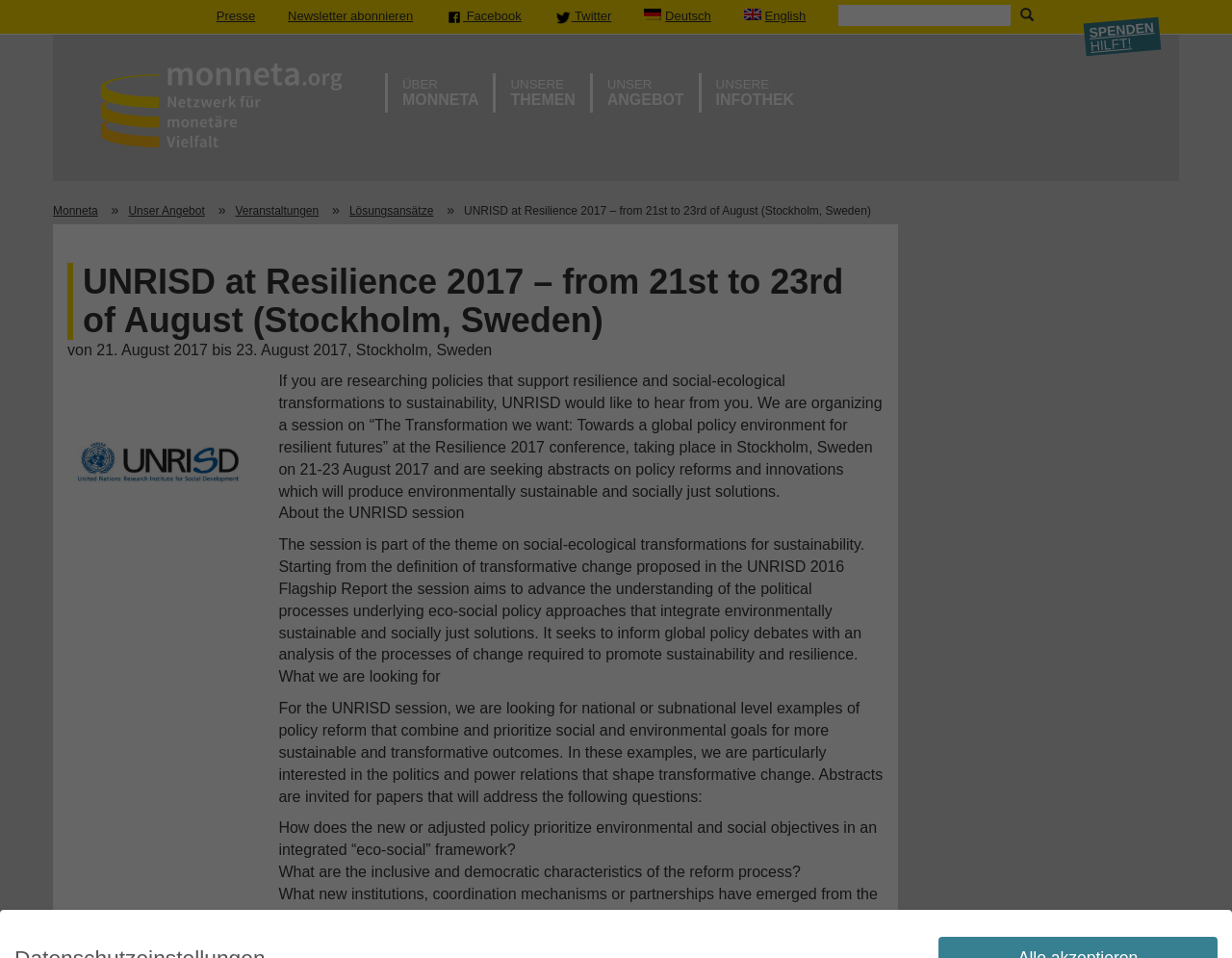What is UNRISD looking for in abstracts?
Please provide a single word or phrase as your answer based on the image.

Policy reform examples